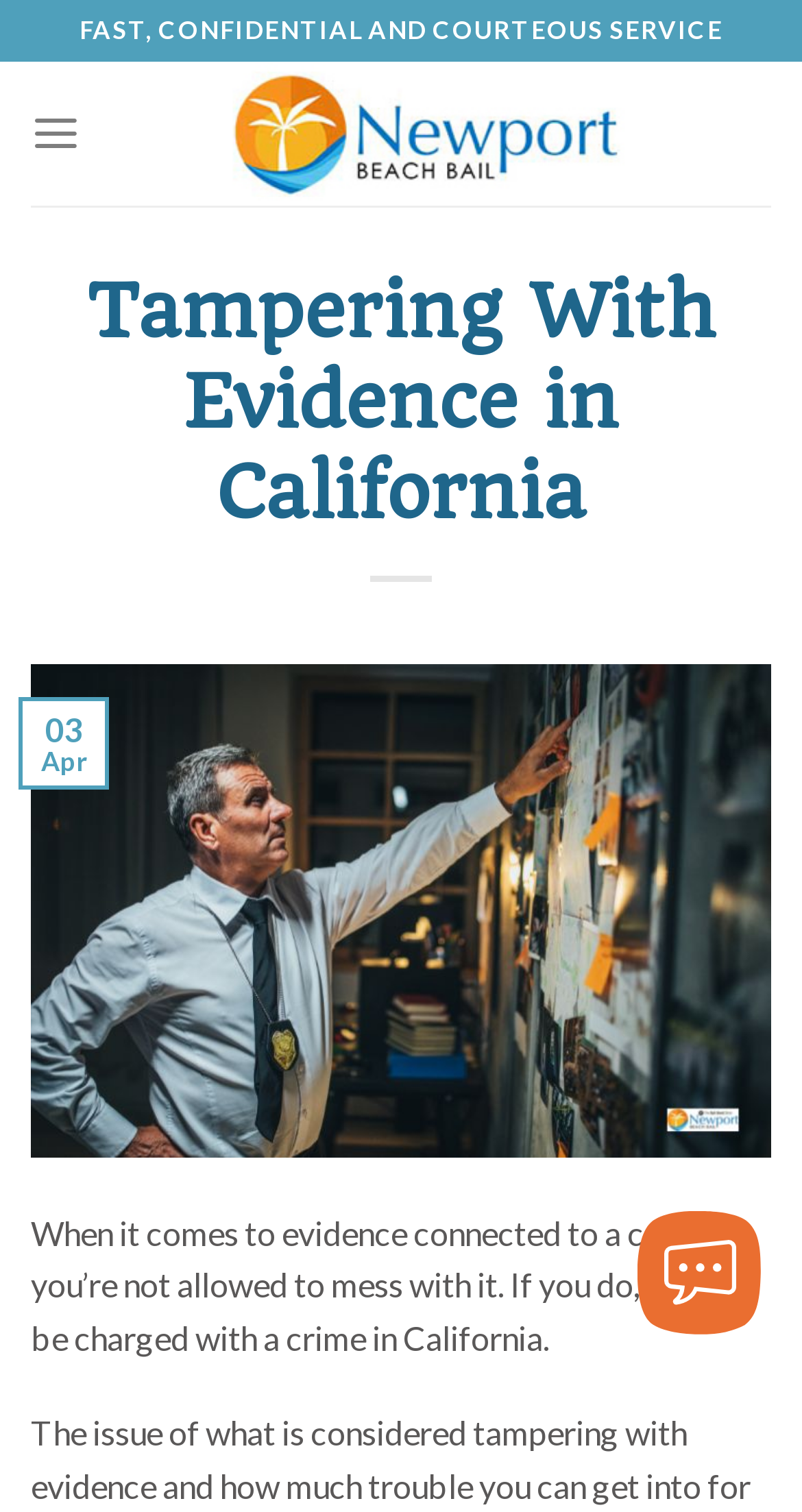With reference to the image, please provide a detailed answer to the following question: What is the date mentioned on the webpage?

I found the date by looking at the static text elements with the text '03' and 'Apr', which suggest that the date is 3rd April.